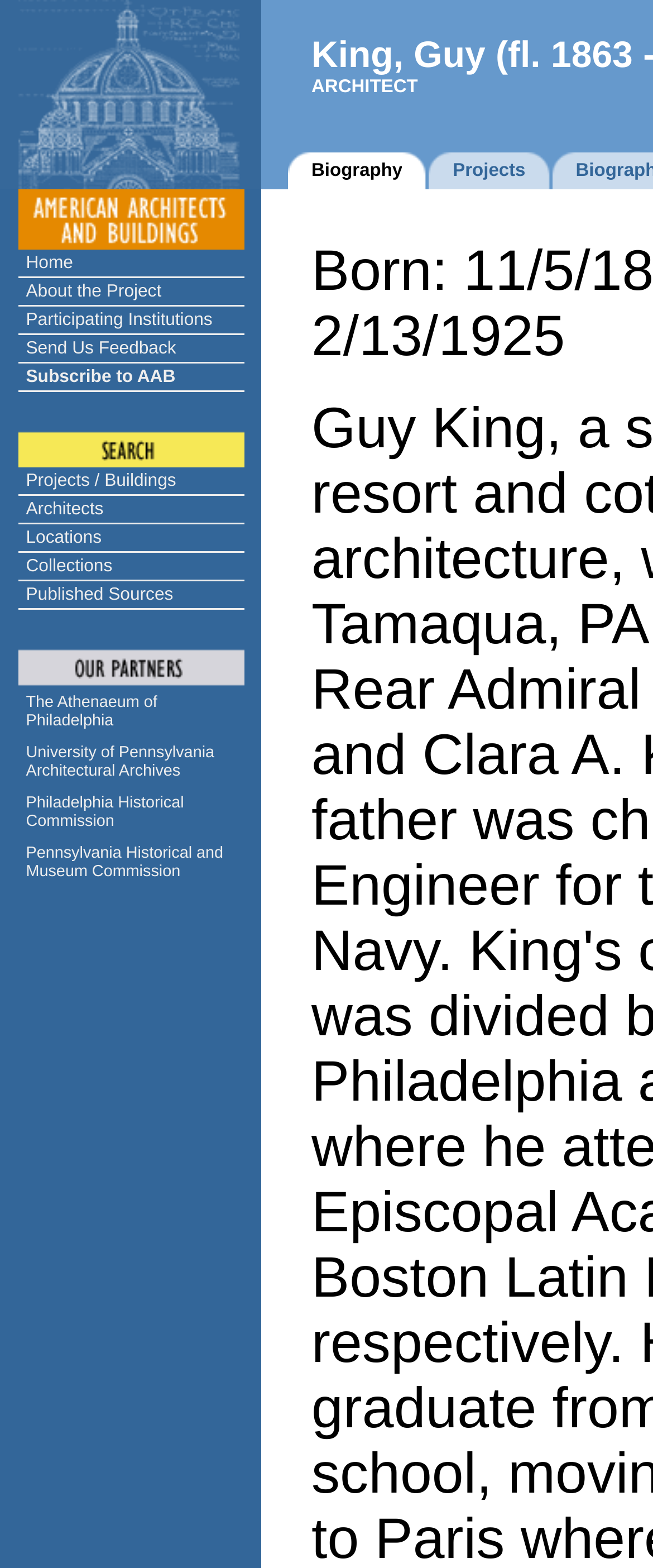Based on the image, provide a detailed and complete answer to the question: 
What is the category of the person described on this webpage?

Based on the webpage structure, I found a table cell with the text 'ARCHITECT' and another cell with the text 'Biography' next to it, which suggests that the person described on this webpage is an architect.